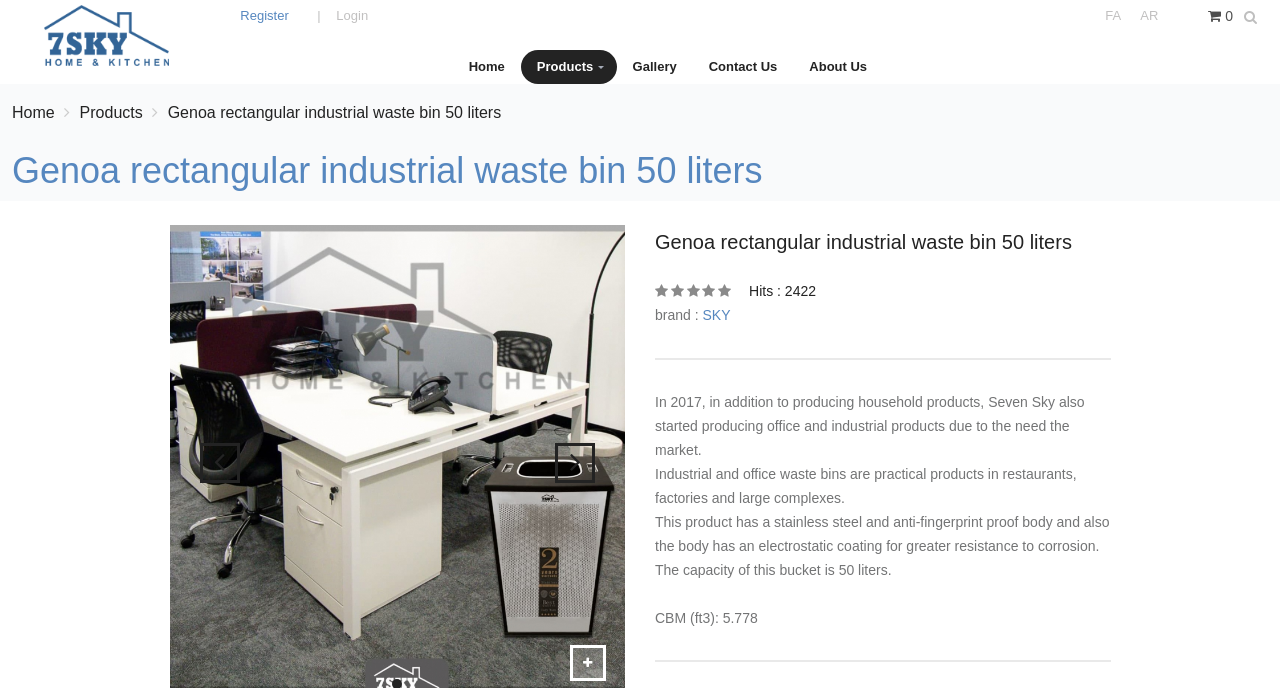Could you specify the bounding box coordinates for the clickable section to complete the following instruction: "Click on the 'Home' link"?

[0.354, 0.073, 0.407, 0.123]